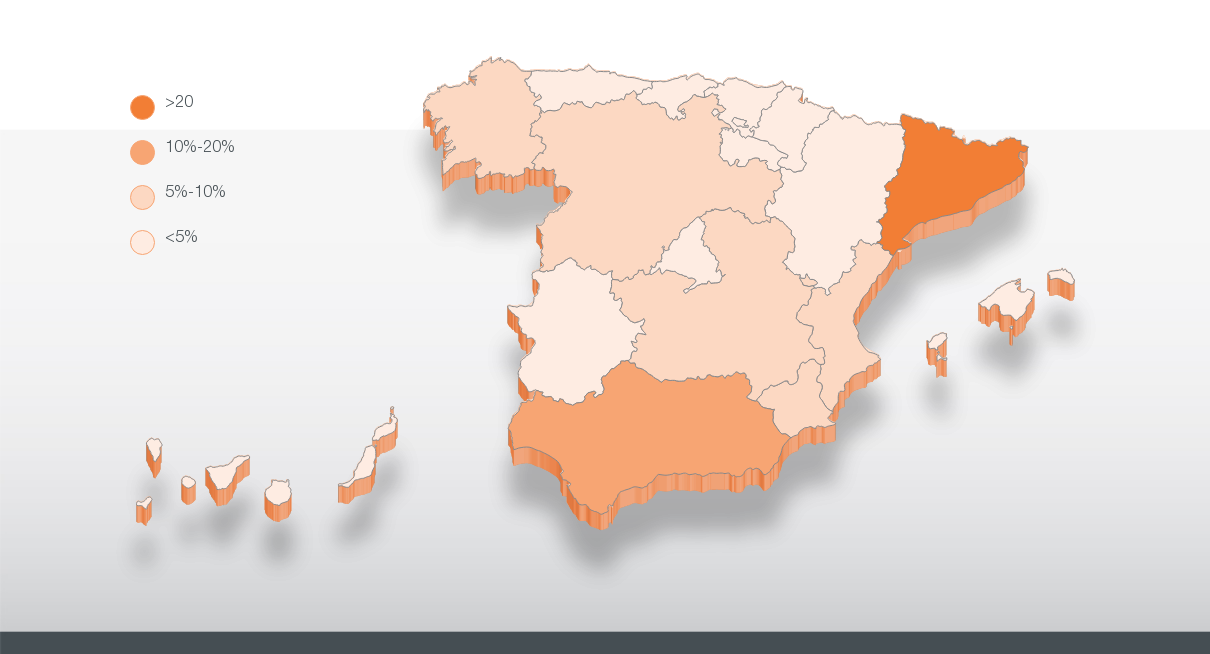What is the purpose of the map?
Based on the screenshot, provide your answer in one word or phrase.

To show agricultural productivity